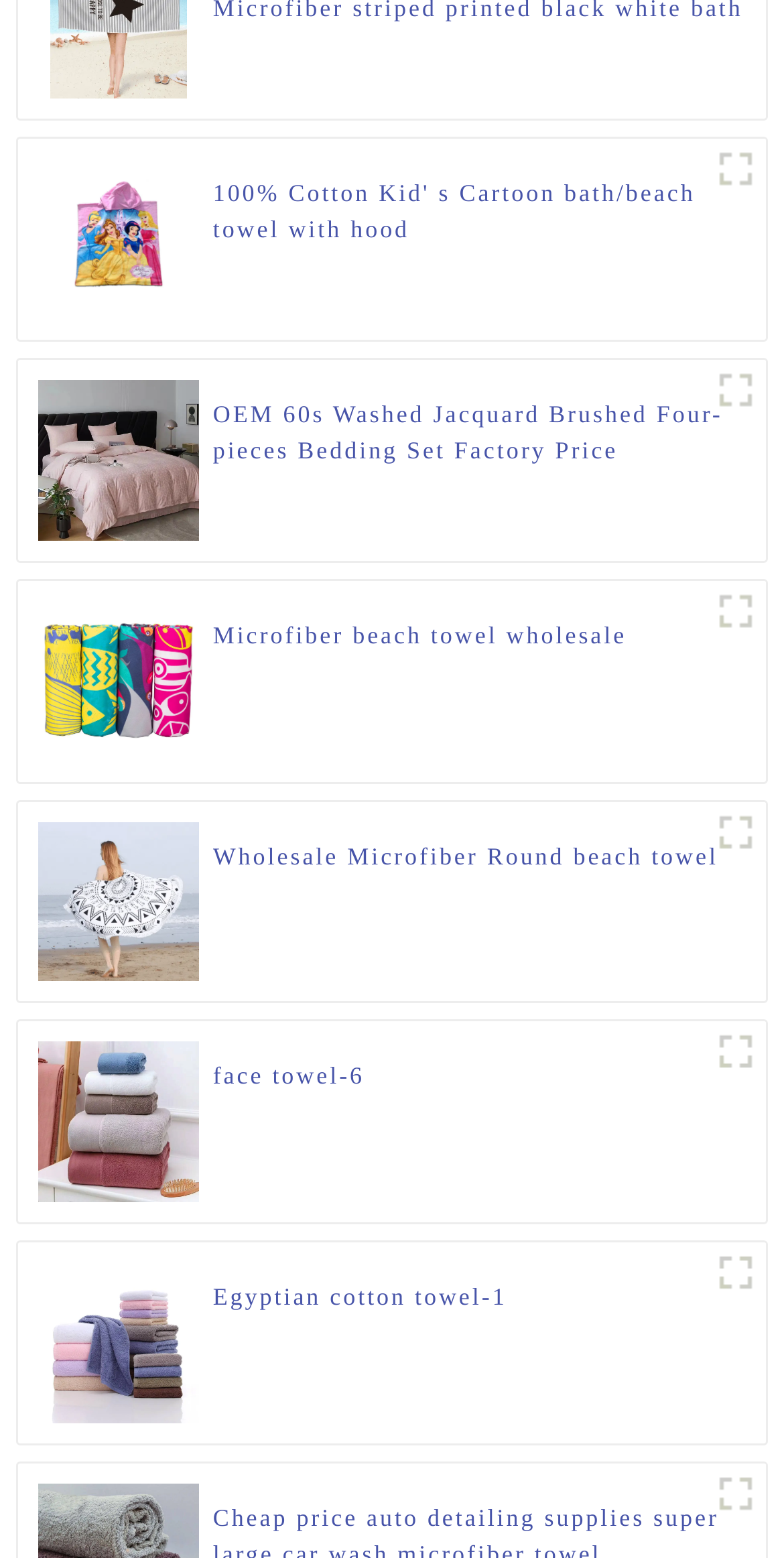How many pieces are in the OEM 60s Washed Jacquard Brushed Bedding Set?
Please give a detailed and elaborate explanation in response to the question.

The link and heading text 'OEM 60s Washed Jacquard Brushed Four-pieces Bedding Set Factory Price' suggests that the bedding set has four pieces.